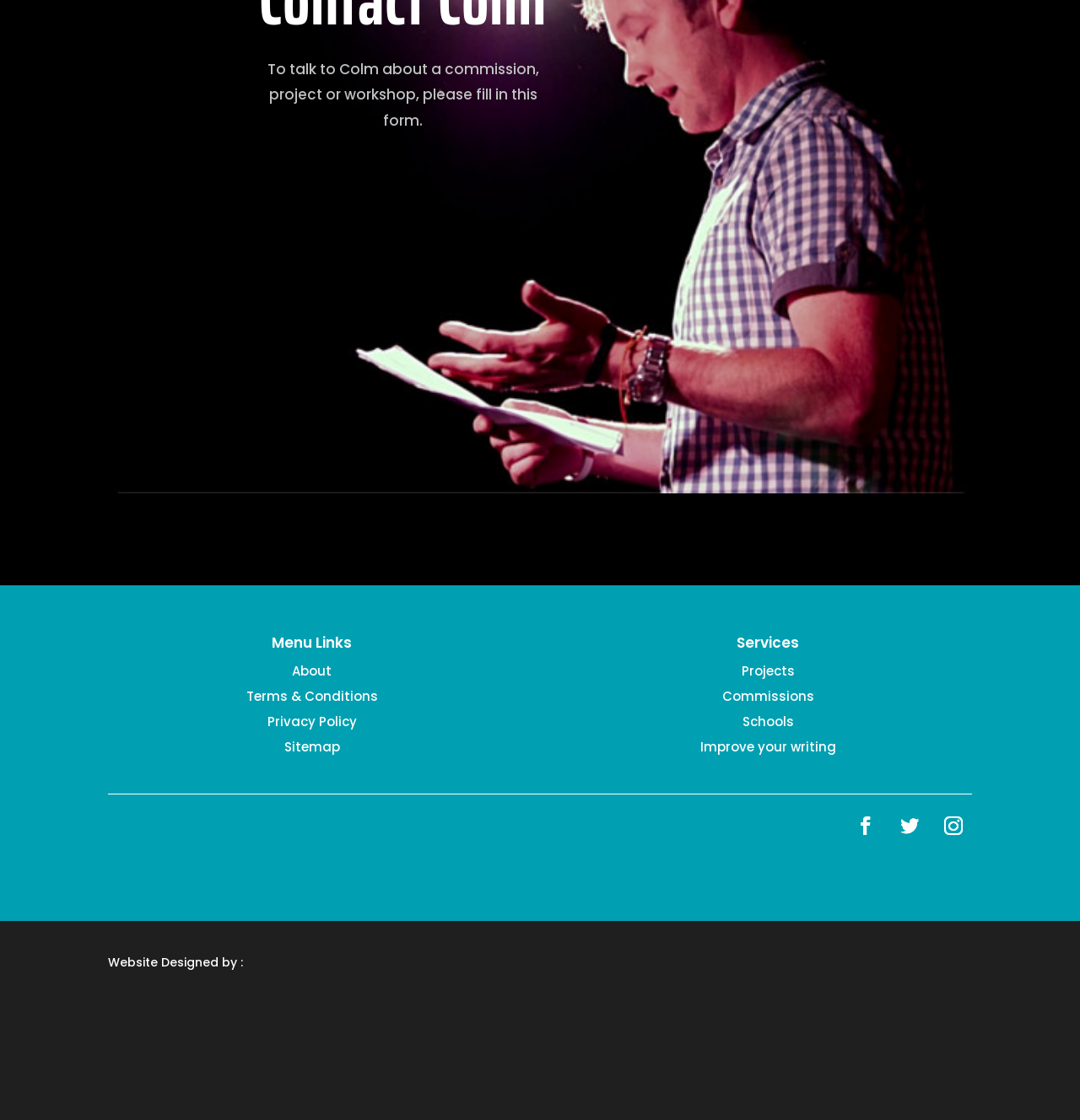Answer the question in one word or a short phrase:
What is the purpose of the form?

Contact Colm